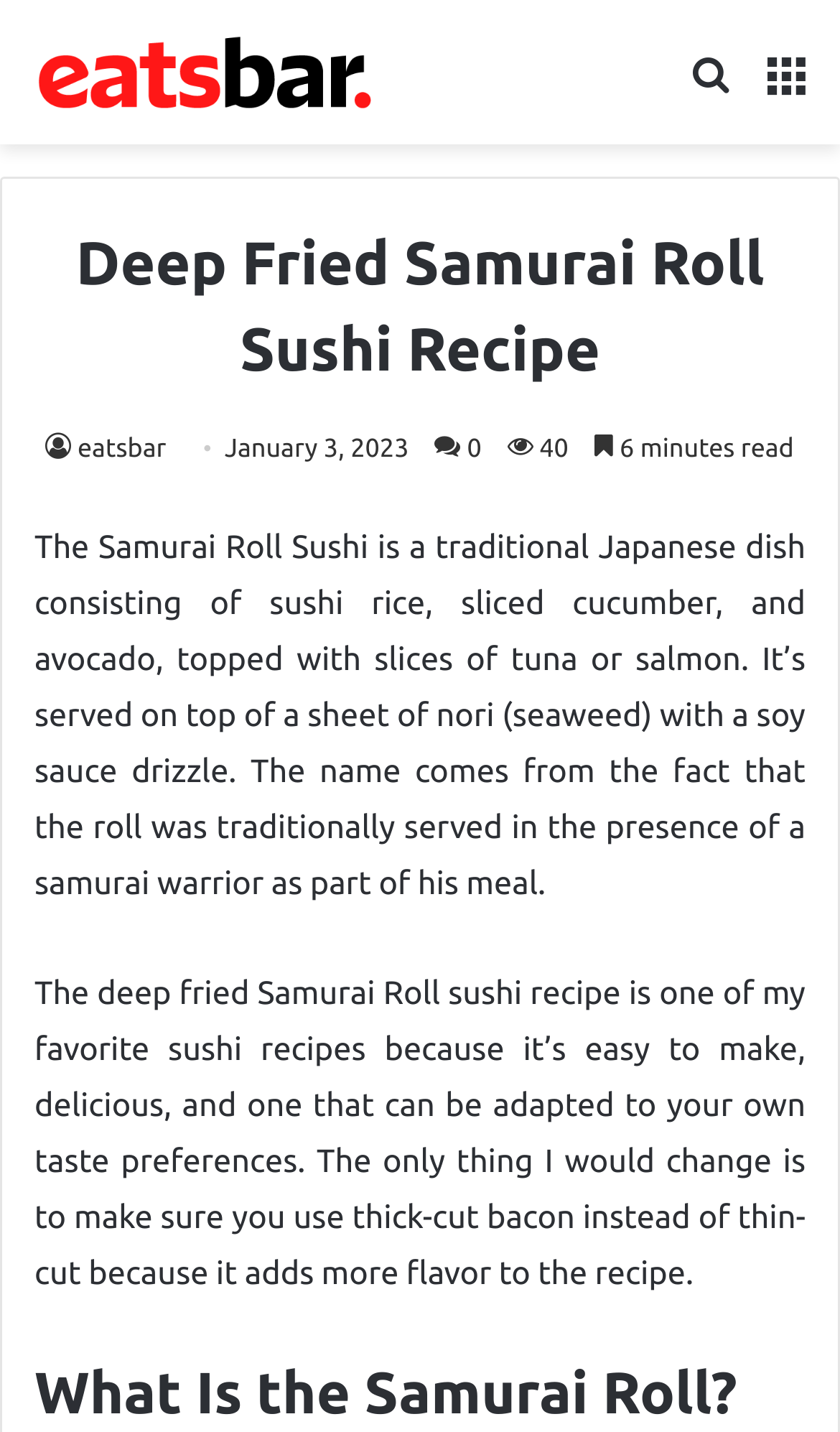Please respond to the question with a concise word or phrase:
What type of dish is described?

Sushi